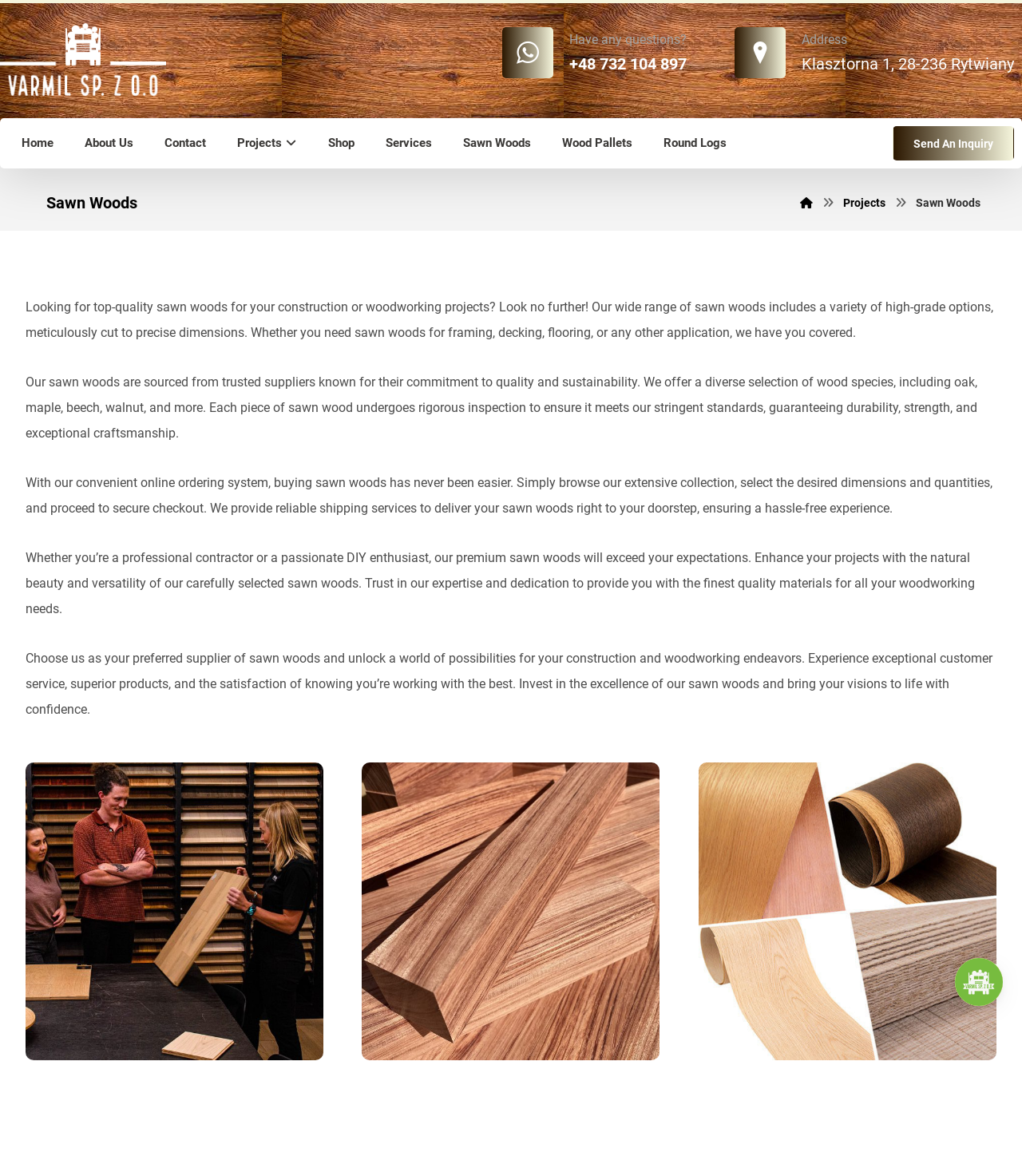Use a single word or phrase to respond to the question:
What is the purpose of the 'Send An Inquiry' link?

To contact WoodCraft Lumber